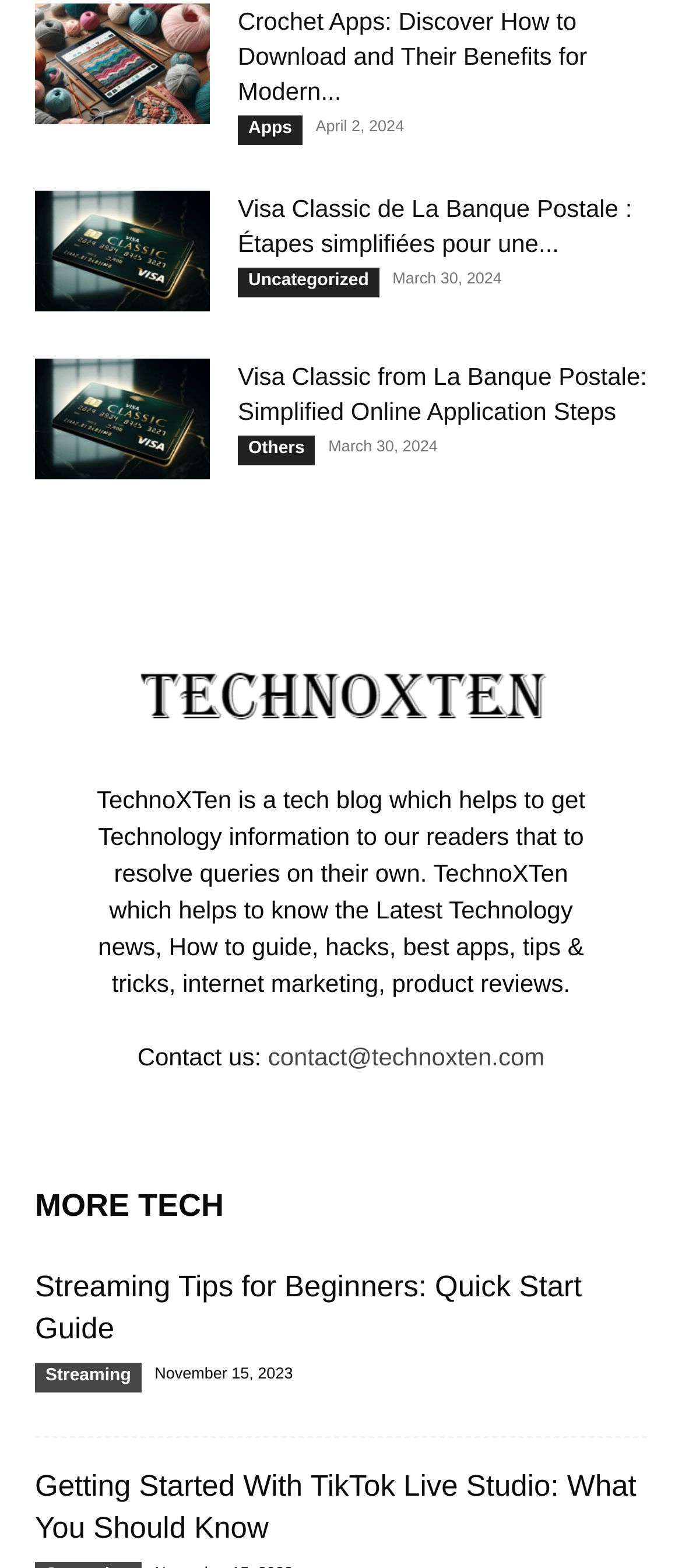What is the purpose of the website TechnoXTen?
Answer the question with a single word or phrase by looking at the picture.

Provide tech information